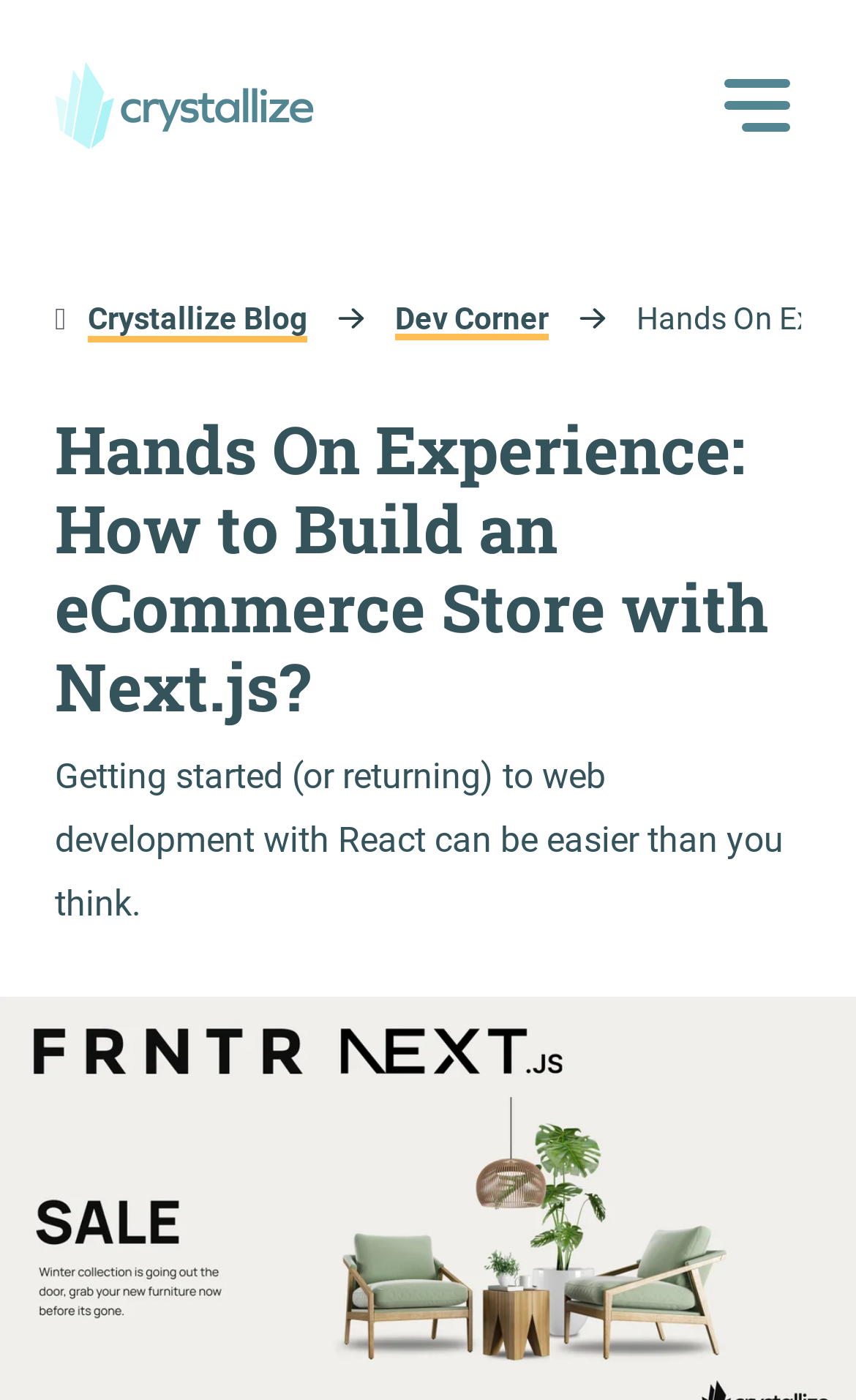Using the provided element description, identify the bounding box coordinates as (top-left x, top-left y, bottom-right x, bottom-right y). Ensure all values are between 0 and 1. Description: Skip to main content

[0.0, 0.0, 0.036, 0.033]